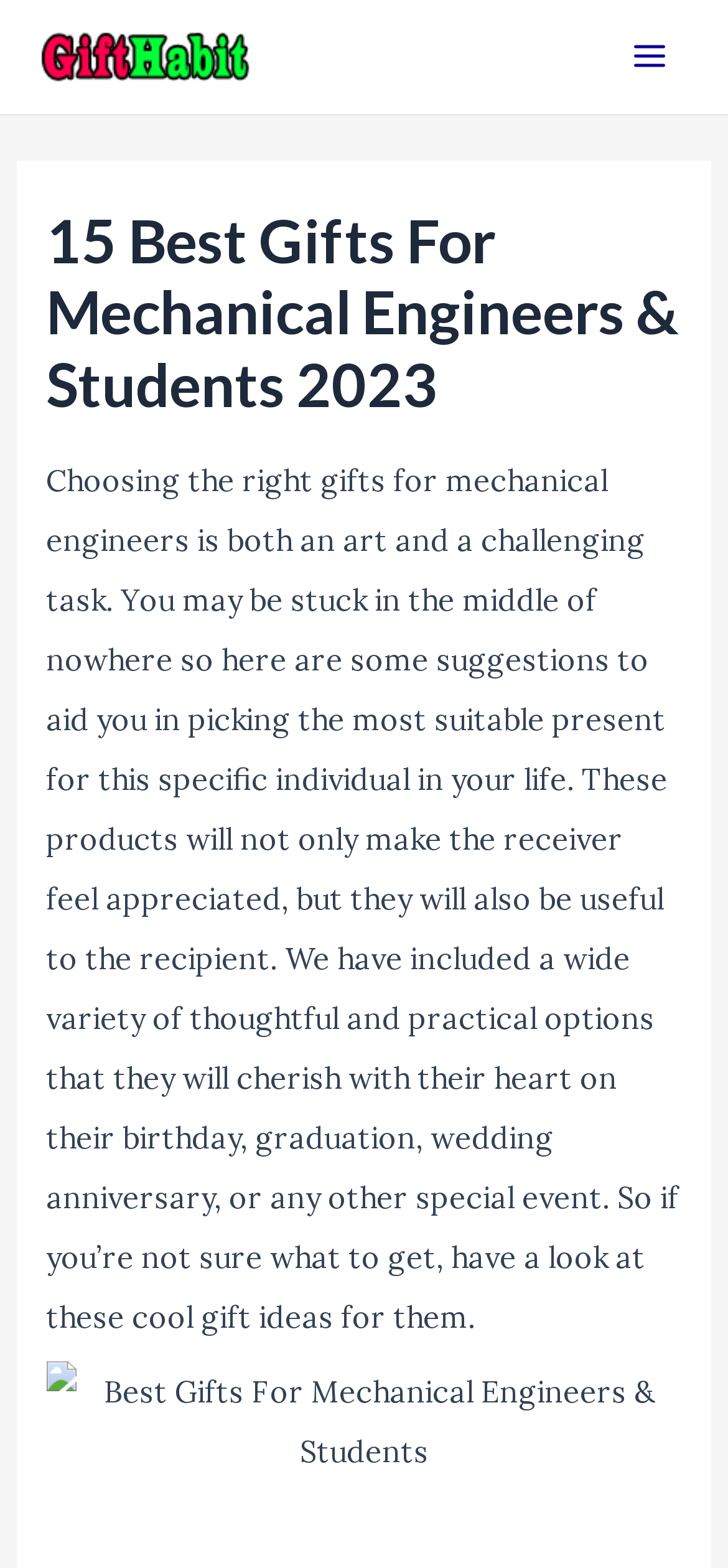With reference to the screenshot, provide a detailed response to the question below:
What is the purpose of the gifts suggested?

According to the text, the gifts suggested are not only meant to be useful to the recipient but also to make them feel appreciated on special occasions such as birthdays, graduations, or wedding anniversaries.